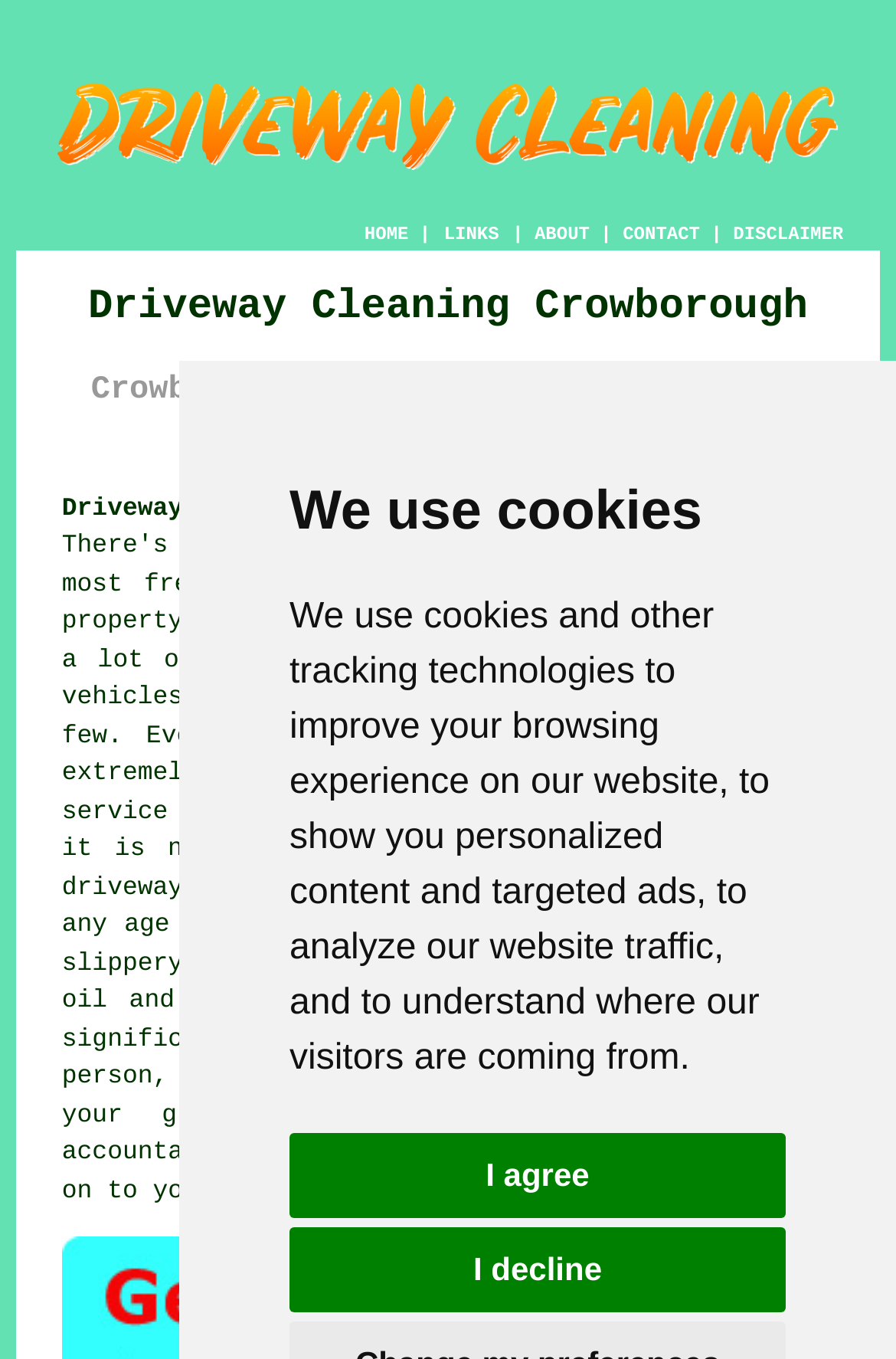What is the main service offered?
Based on the visual information, provide a detailed and comprehensive answer.

Based on the webpage content, the main service offered is driveway cleaning, as indicated by the heading 'Driveway Cleaning Crowborough' and the text 'Driveway Cleaning Crowborough East Sussex (TN6):'.